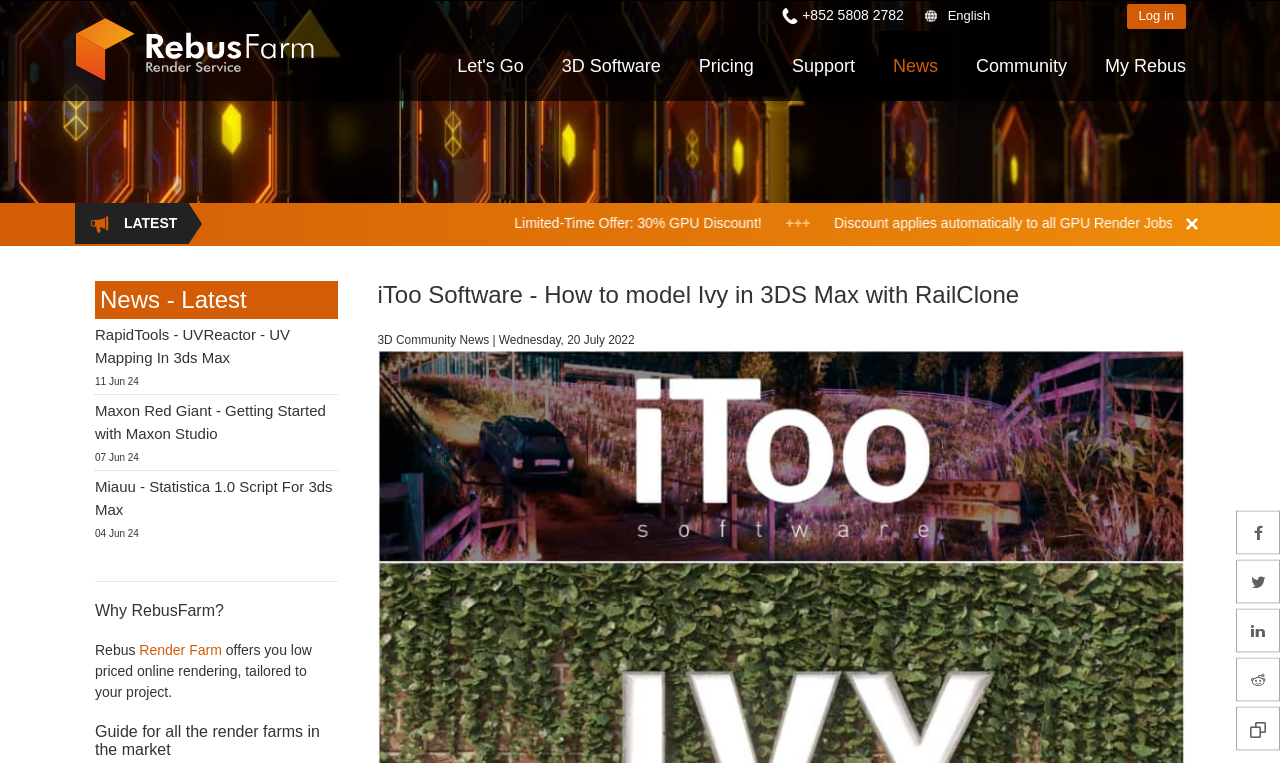Respond to the following query with just one word or a short phrase: 
What is the name of the software company?

iToo Software